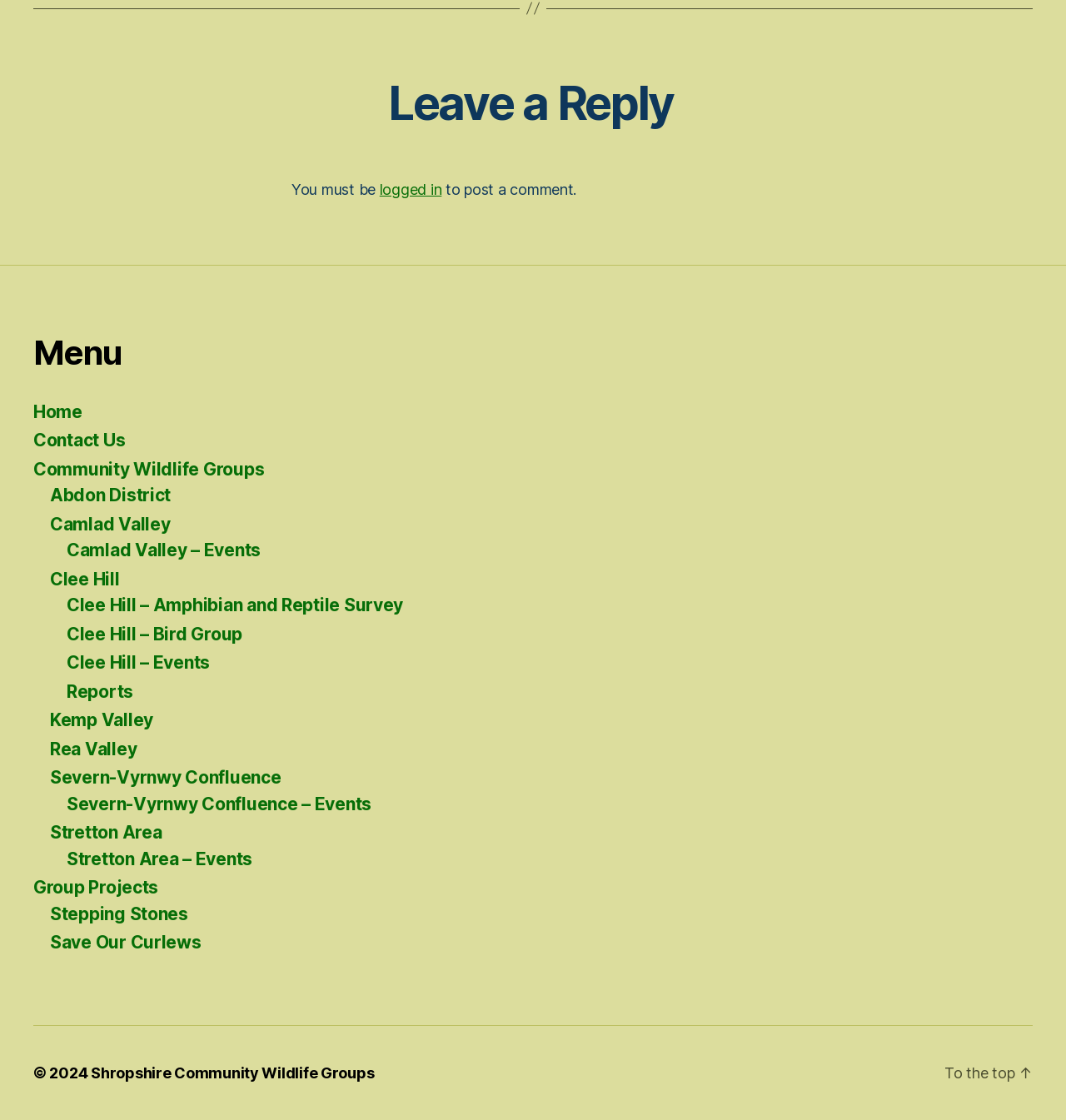Please find the bounding box for the UI element described by: "Reports".

[0.062, 0.608, 0.125, 0.626]